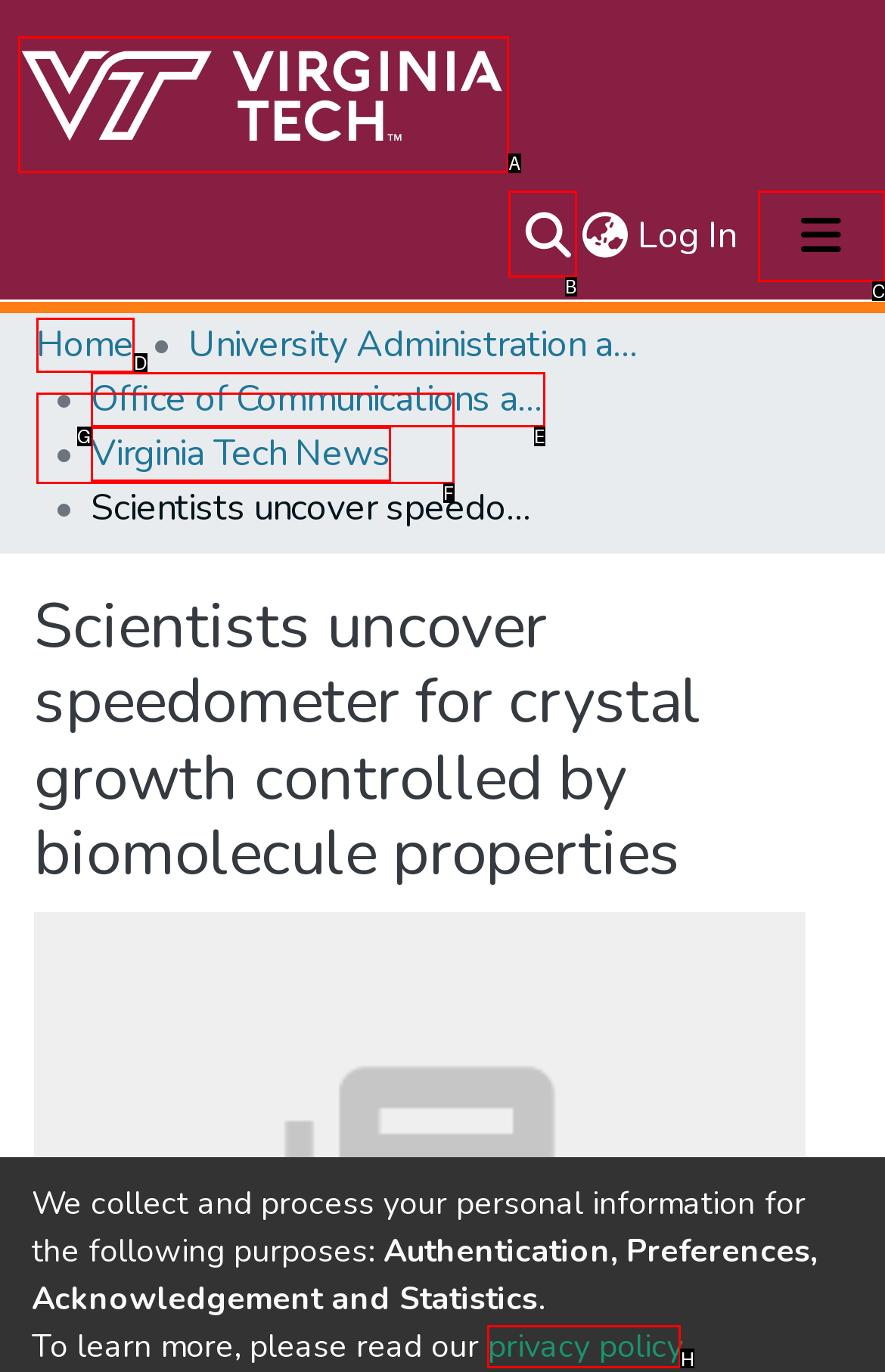Please indicate which HTML element should be clicked to fulfill the following task: Read about the privacy policy. Provide the letter of the selected option.

H